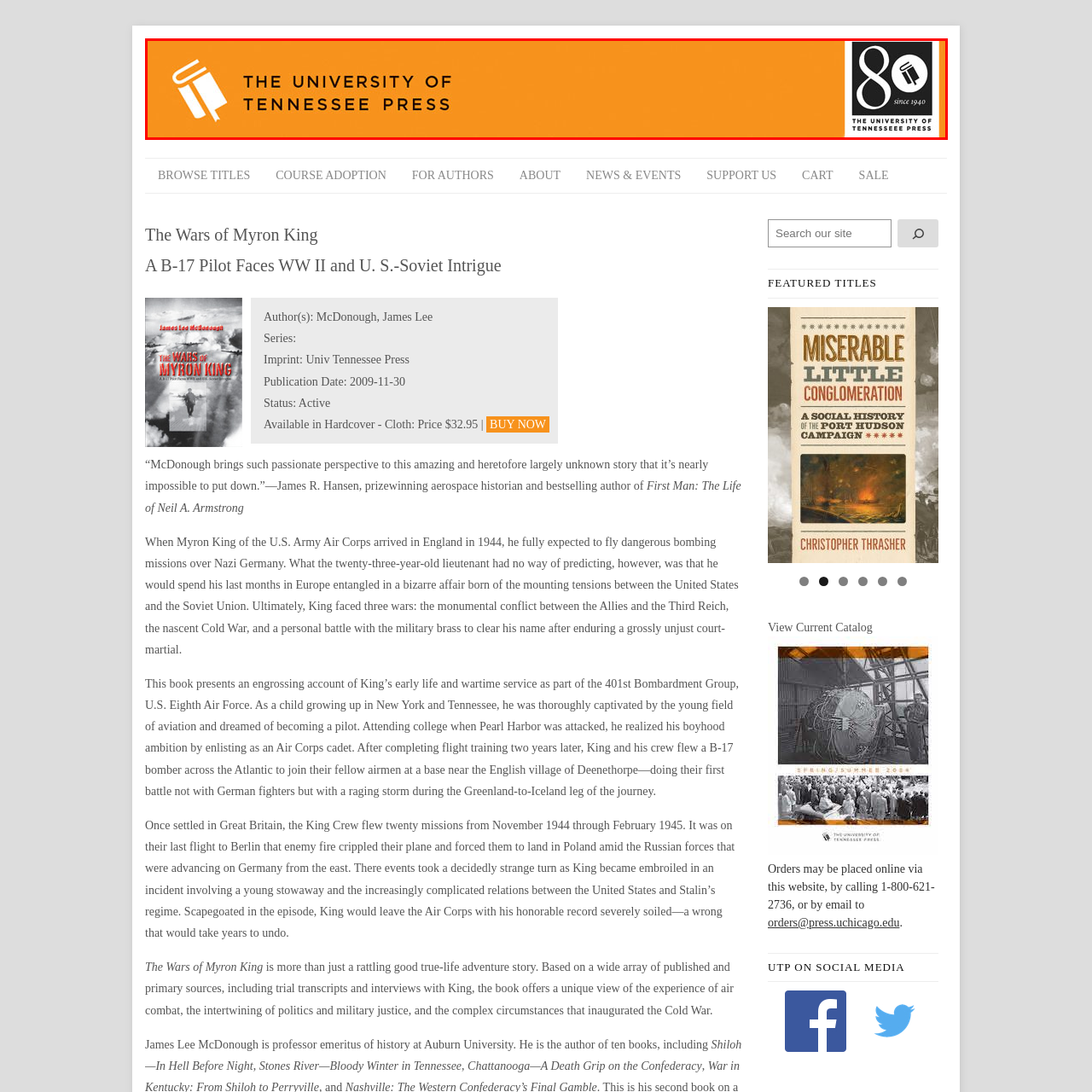Analyze the image surrounded by the red outline and answer the ensuing question with as much detail as possible based on the image:
How many years of service is the University of Tennessee Press celebrating?

The circular emblem on the right side of the logo indicates 80 years of service, accompanied by a graphic of a book and the phrase 'since 1940', which suggests that the University of Tennessee Press is celebrating 80 years of service since its establishment in 1940.